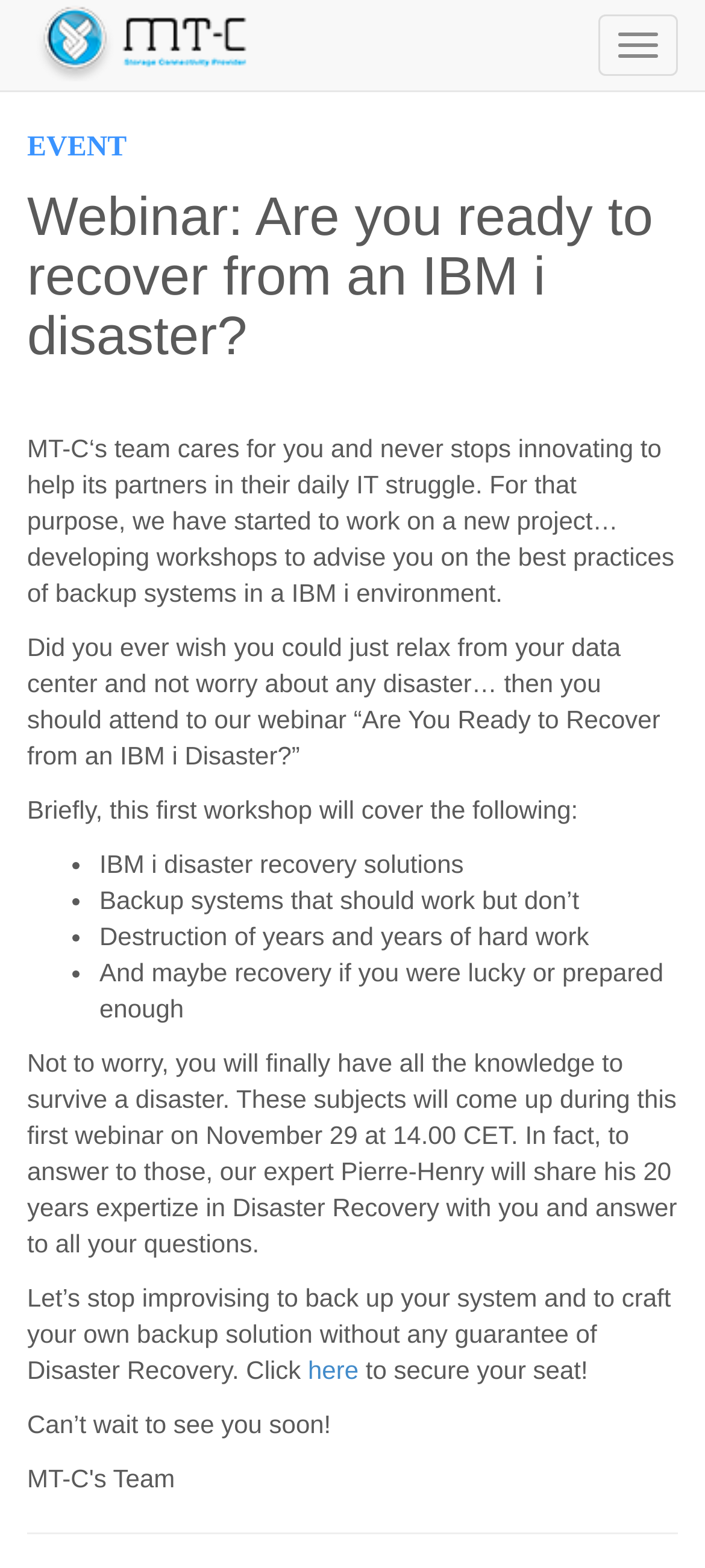Please determine the bounding box coordinates for the element with the description: "parent_node: Toggle navigation".

[0.0, 0.0, 0.41, 0.058]